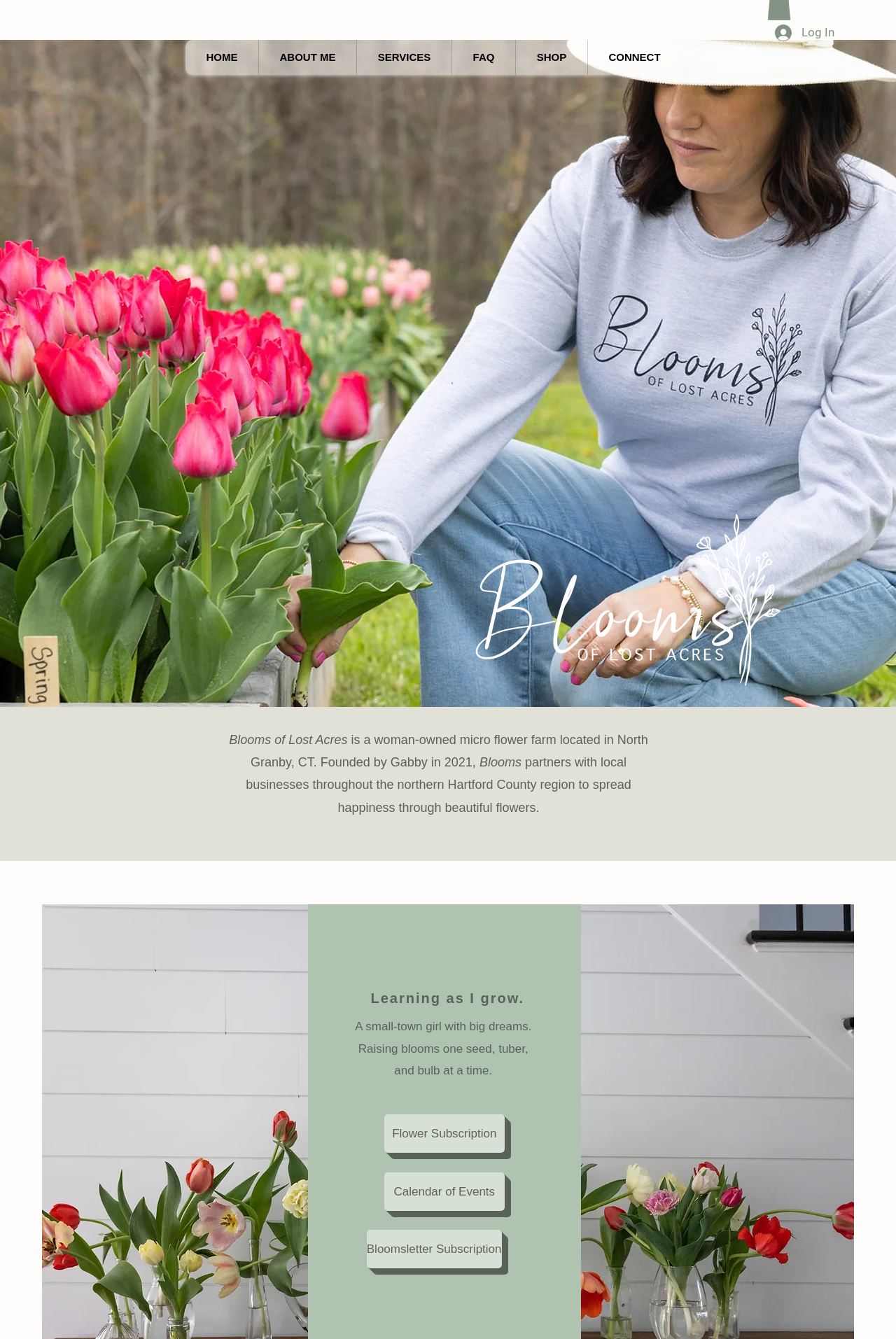What type of business is Blooms of Lost Acres?
Please give a detailed answer to the question using the information shown in the image.

Based on the webpage, Blooms of Lost Acres is a woman-owned micro flower farm located in North Granby, CT, which suggests that it is a small-scale flower farm business.